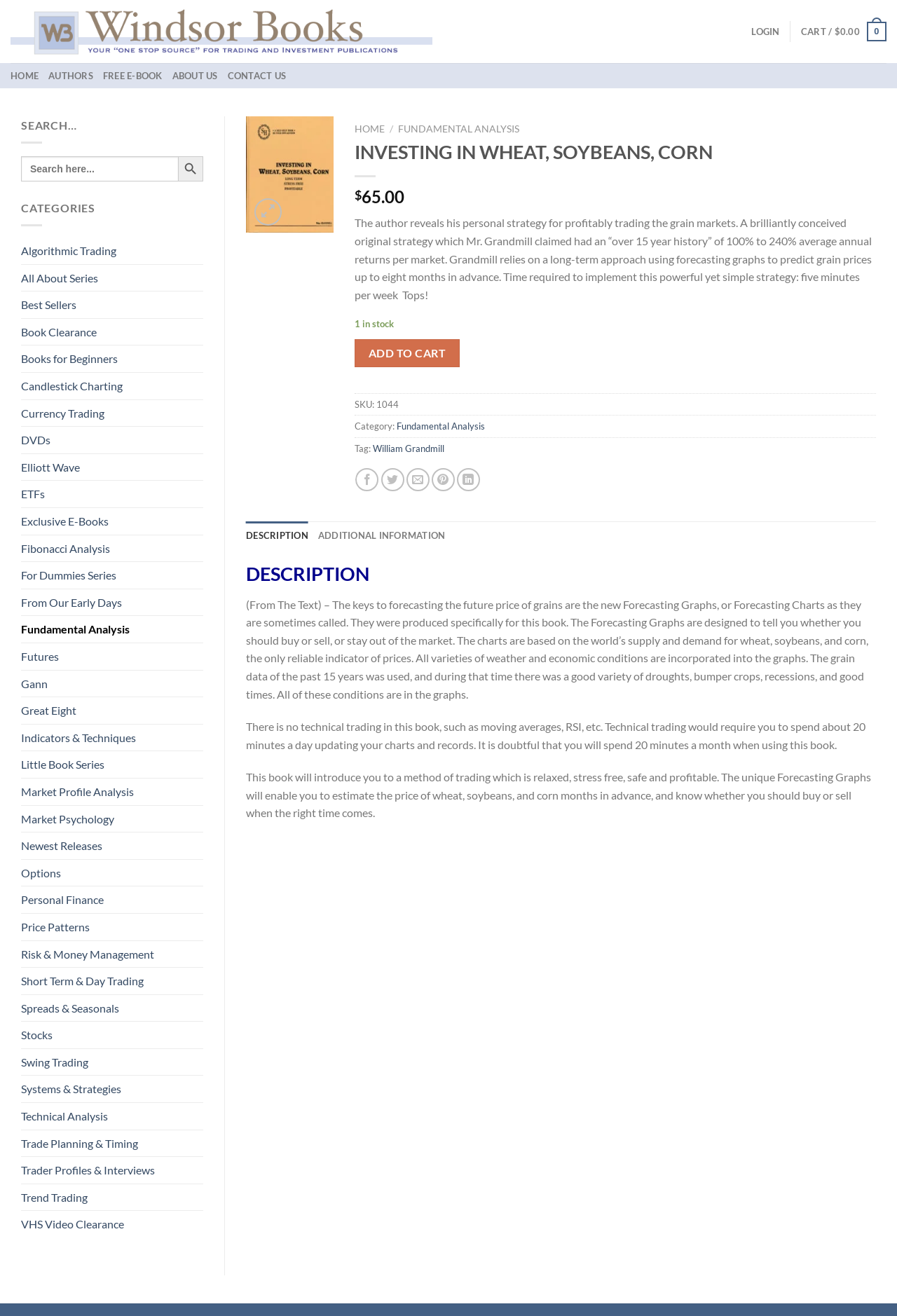Please locate the bounding box coordinates for the element that should be clicked to achieve the following instruction: "Login to the account". Ensure the coordinates are given as four float numbers between 0 and 1, i.e., [left, top, right, bottom].

[0.838, 0.014, 0.869, 0.034]